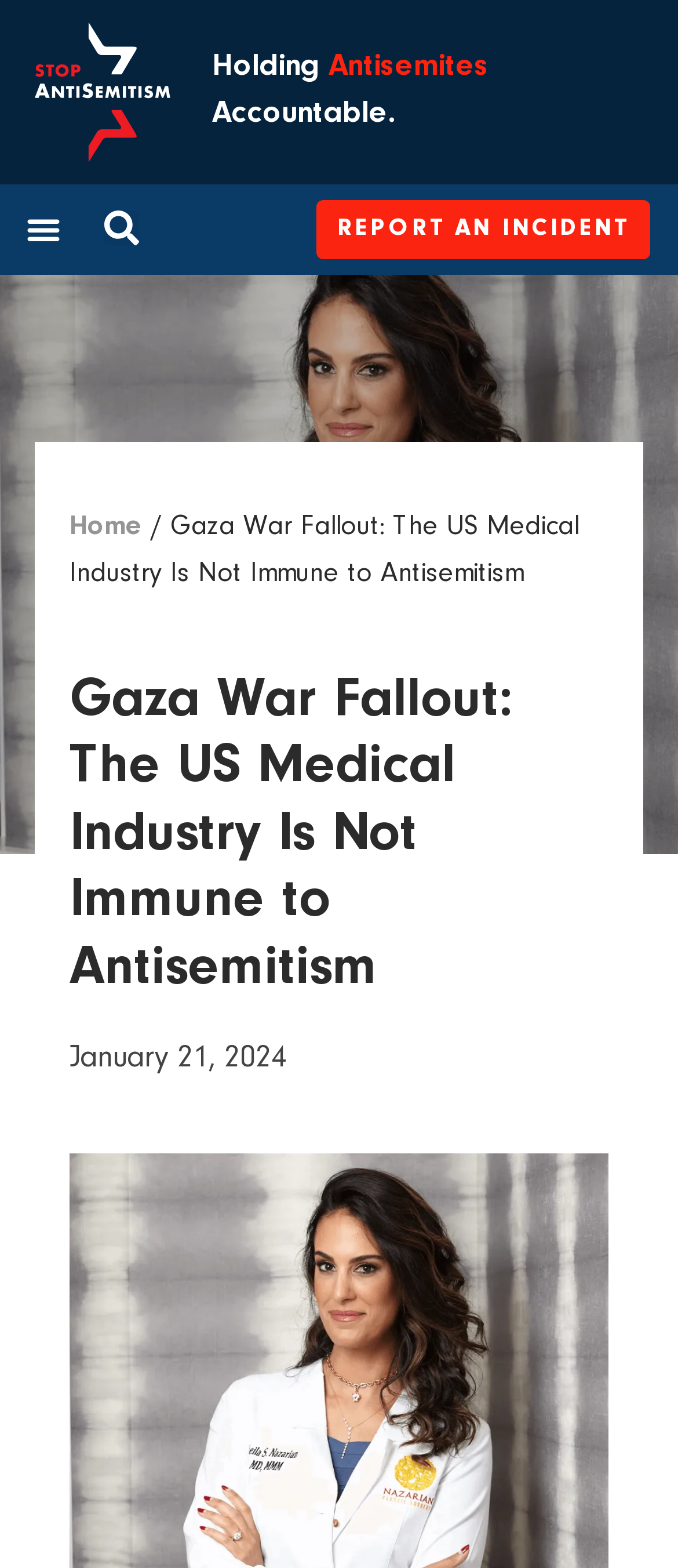Respond to the following question with a brief word or phrase:
How many links are in the navigation breadcrumbs?

2